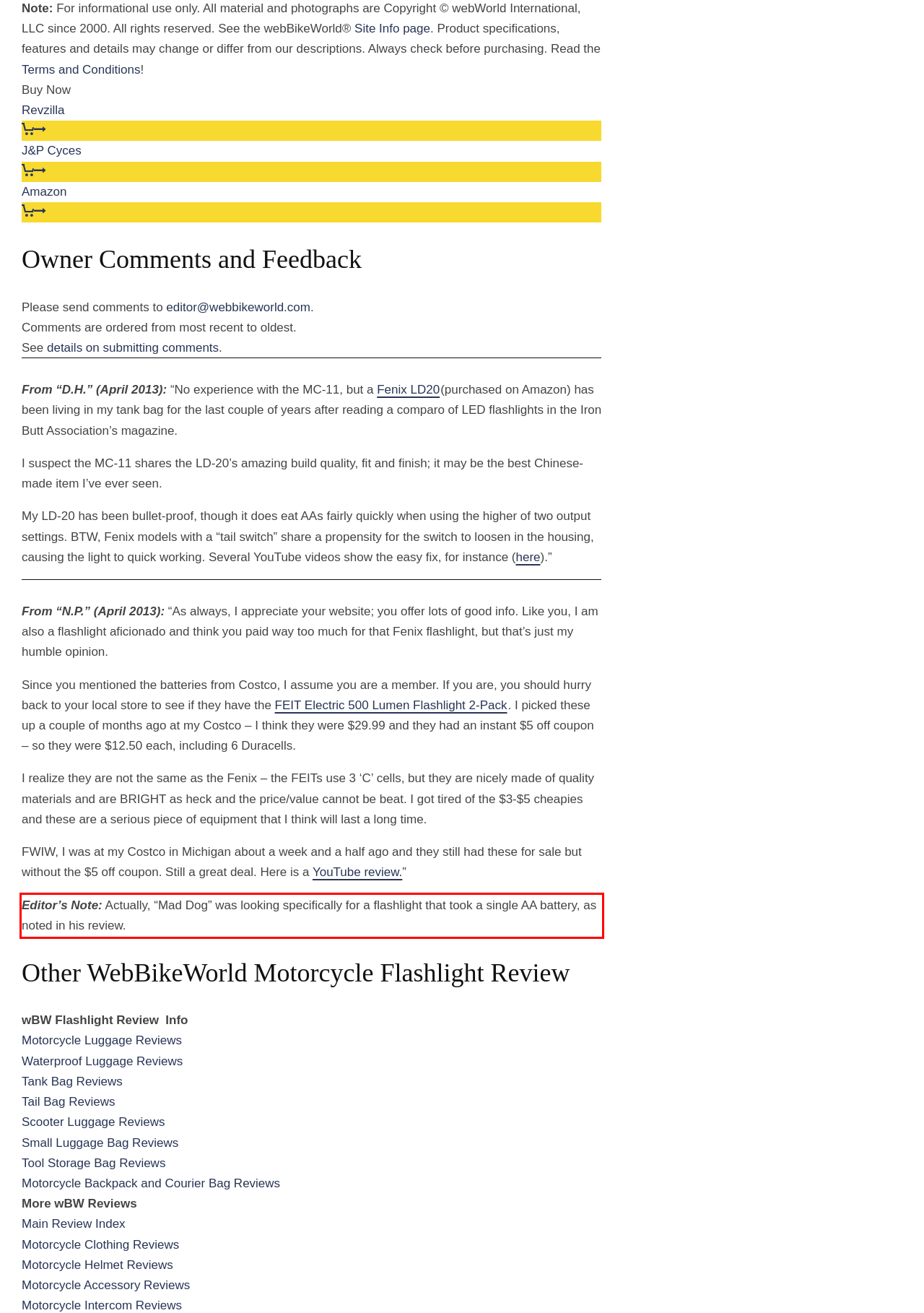Analyze the screenshot of a webpage where a red rectangle is bounding a UI element. Extract and generate the text content within this red bounding box.

Editor’s Note: Actually, “Mad Dog” was looking specifically for a flashlight that took a single AA battery, as noted in his review.